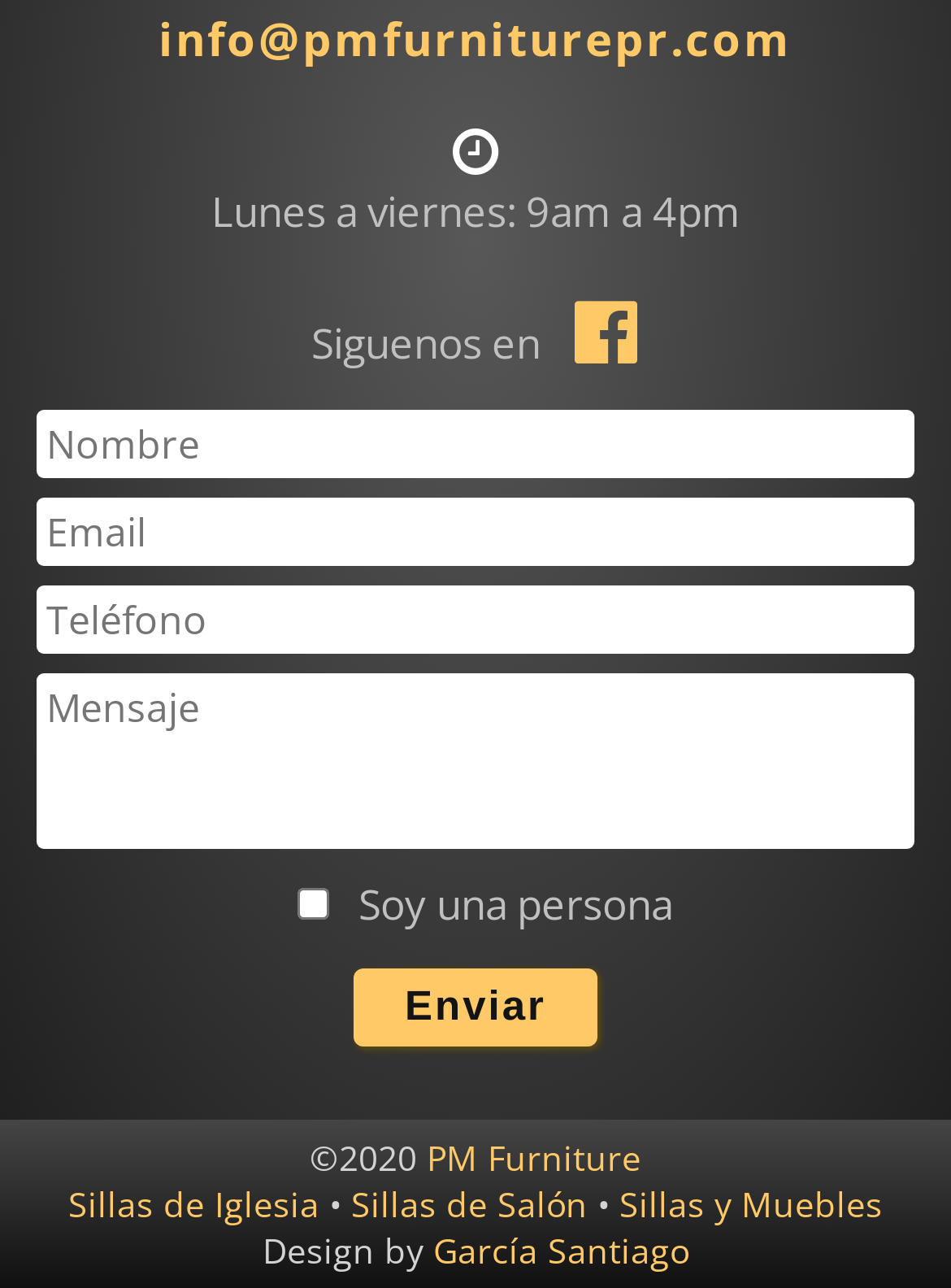Determine the bounding box of the UI component based on this description: "PM Furniture". The bounding box coordinates should be four float values between 0 and 1, i.e., [left, top, right, bottom].

[0.449, 0.88, 0.674, 0.916]